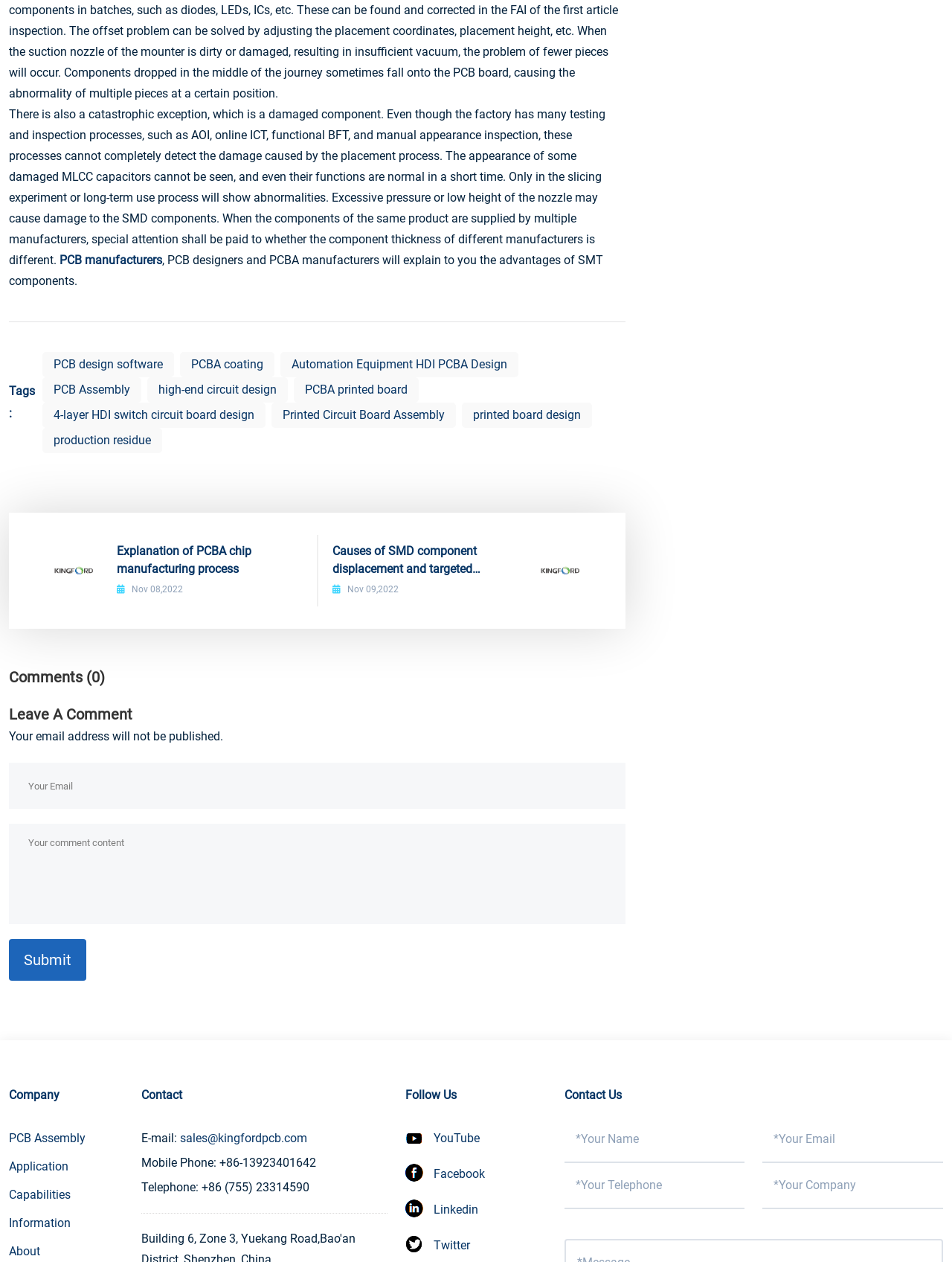What is the company's contact information?
Use the screenshot to answer the question with a single word or phrase.

Email and phone number